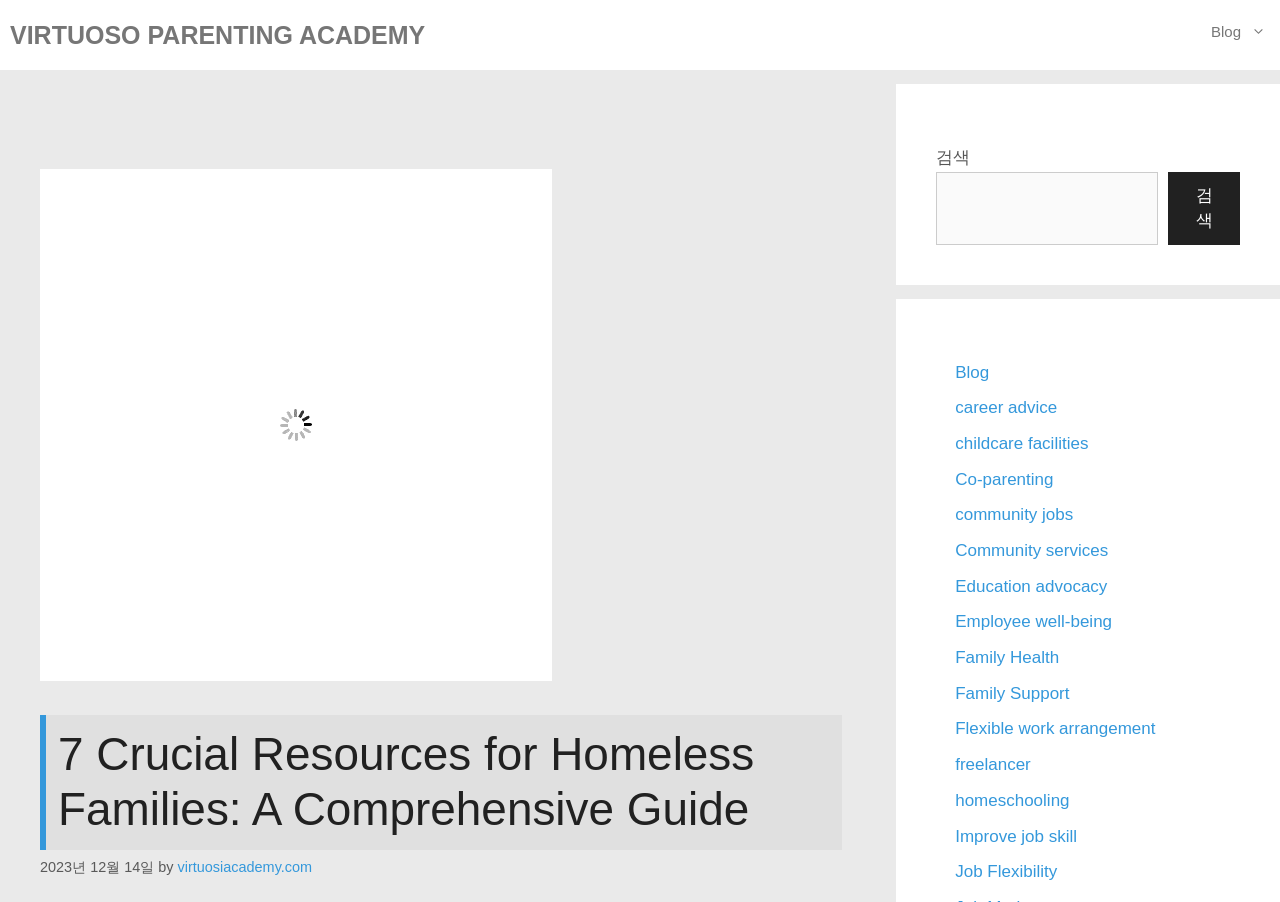Determine the bounding box coordinates of the UI element that matches the following description: "Blog". The coordinates should be four float numbers between 0 and 1 in the format [left, top, right, bottom].

[0.935, 0.0, 1.0, 0.071]